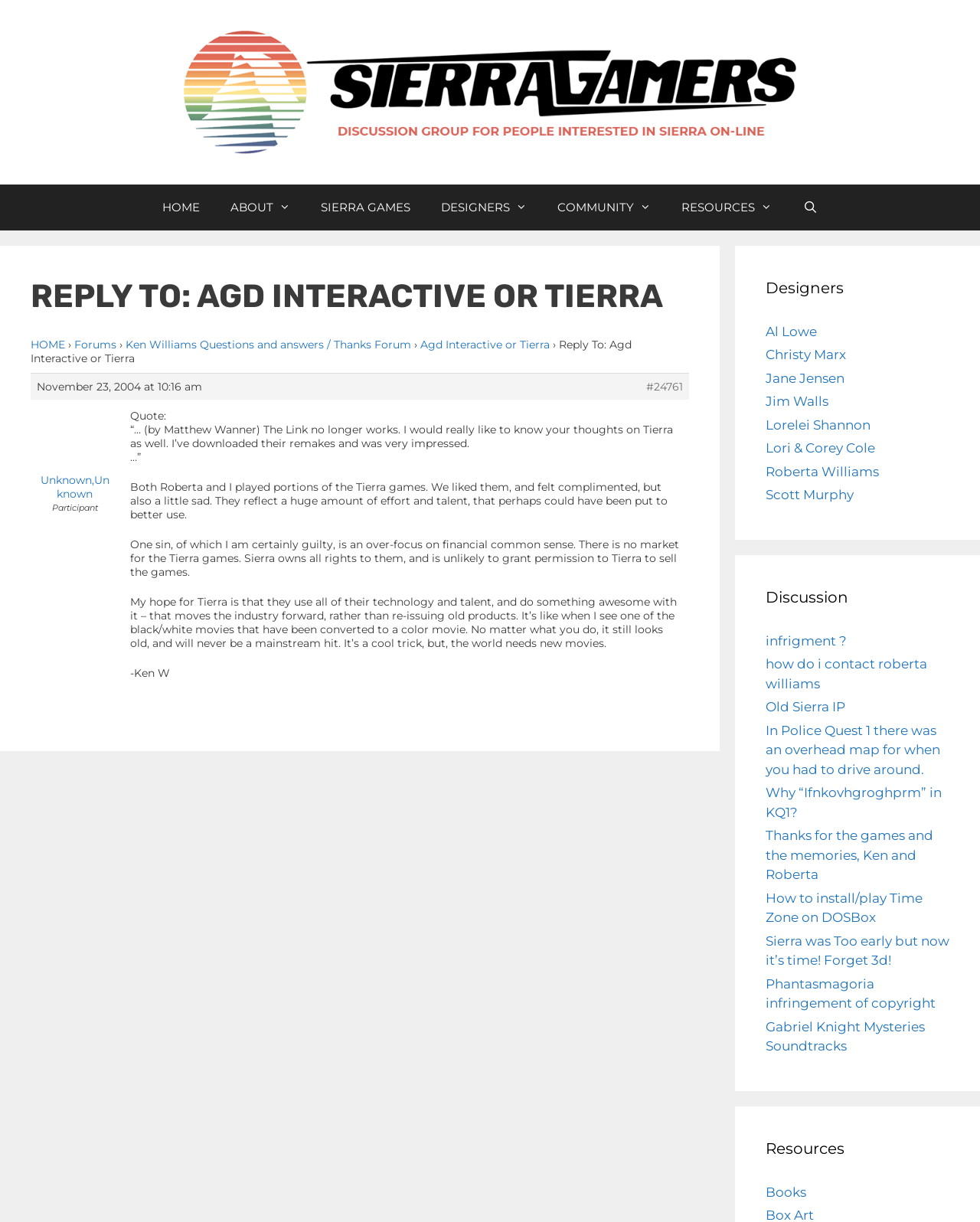Can you specify the bounding box coordinates of the area that needs to be clicked to fulfill the following instruction: "Check the discussion about 'how do i contact roberta williams'"?

[0.781, 0.537, 0.946, 0.566]